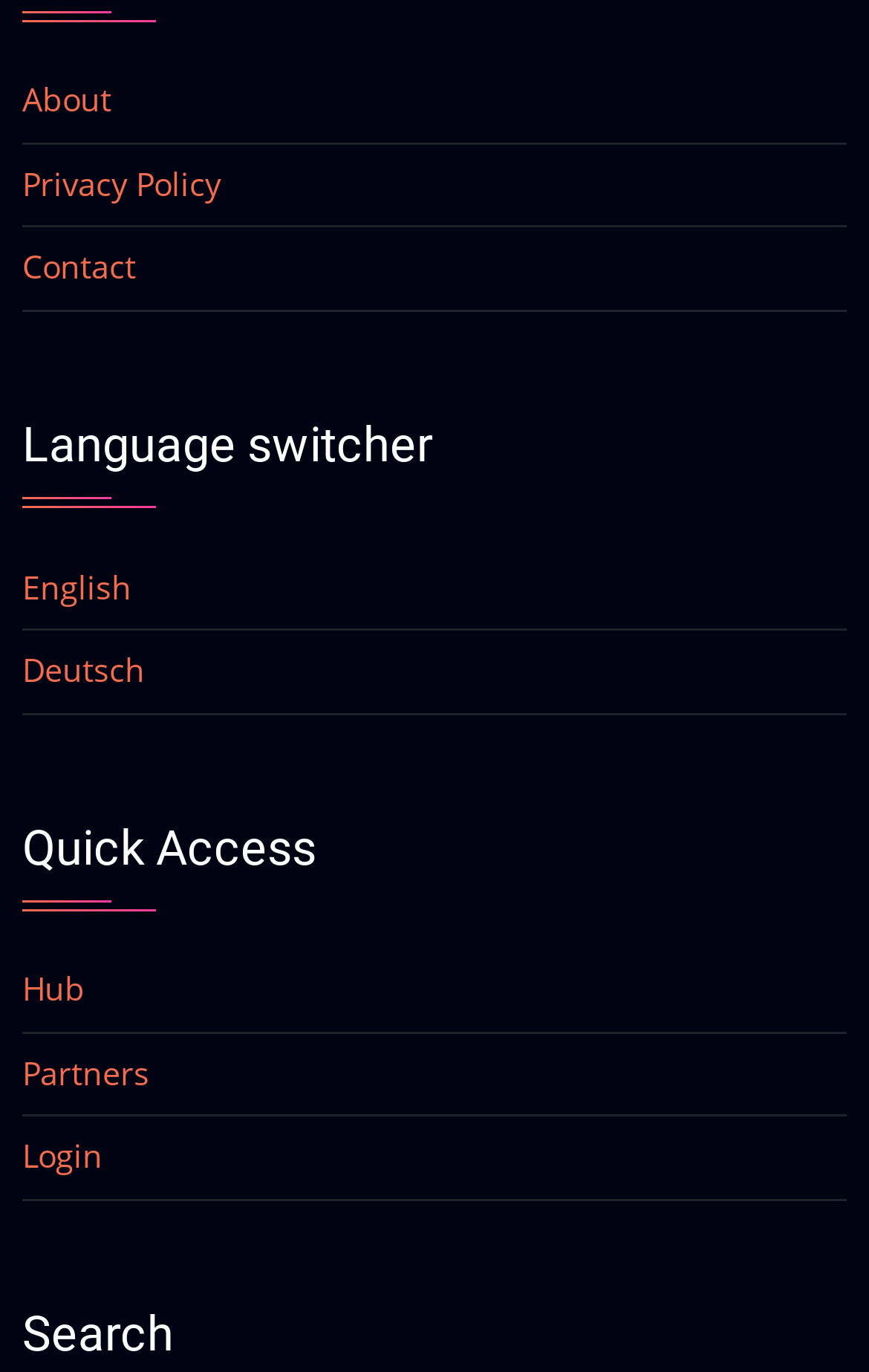What is the first link in the navigation menu?
Ensure your answer is thorough and detailed.

The first link in the navigation menu is 'About', which is likely to provide information about the website, its purpose, or its creators.